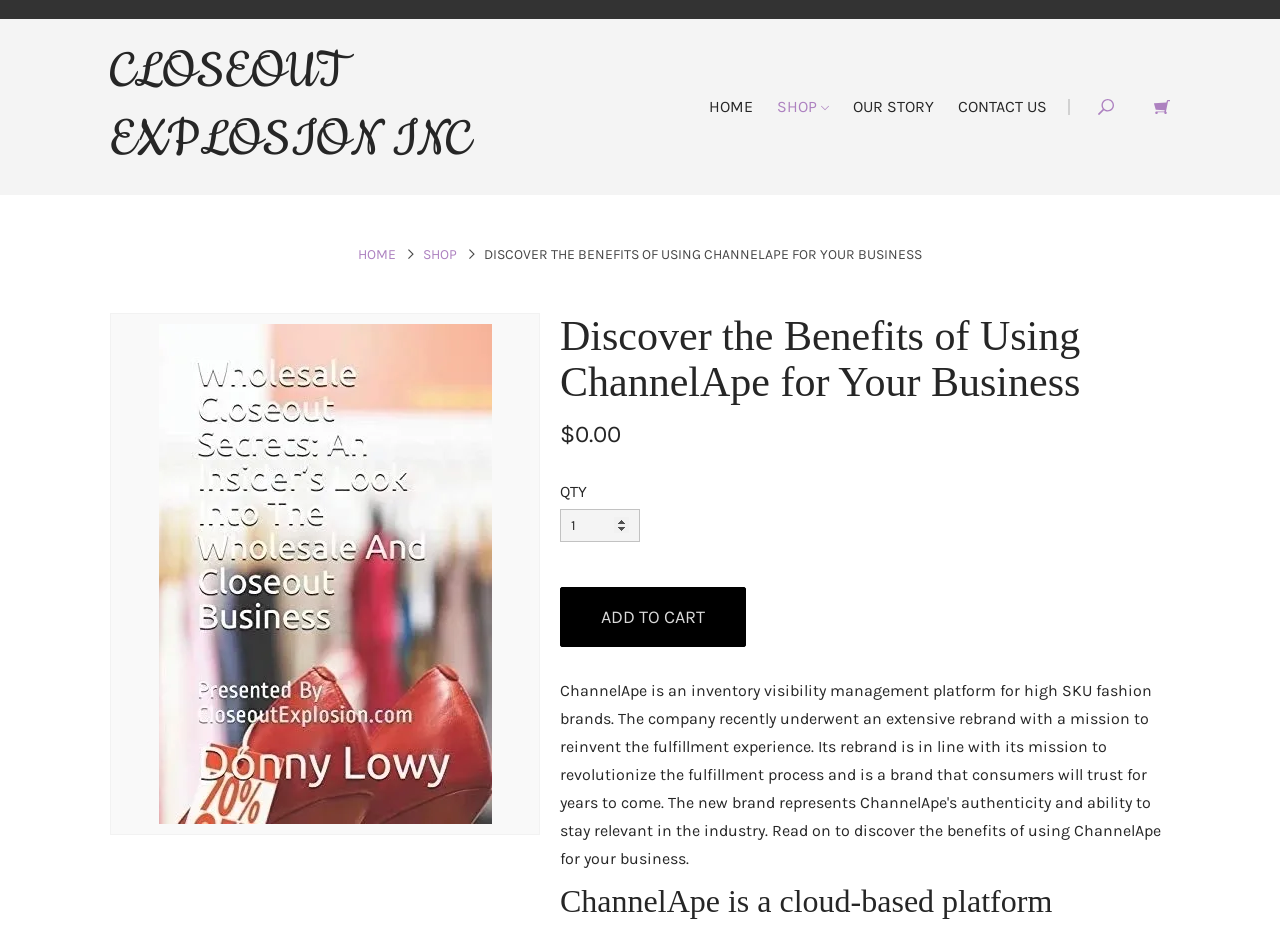Given the webpage screenshot, identify the bounding box of the UI element that matches this description: "CLOSEOUT EXPLOSION INC".

[0.086, 0.042, 0.367, 0.187]